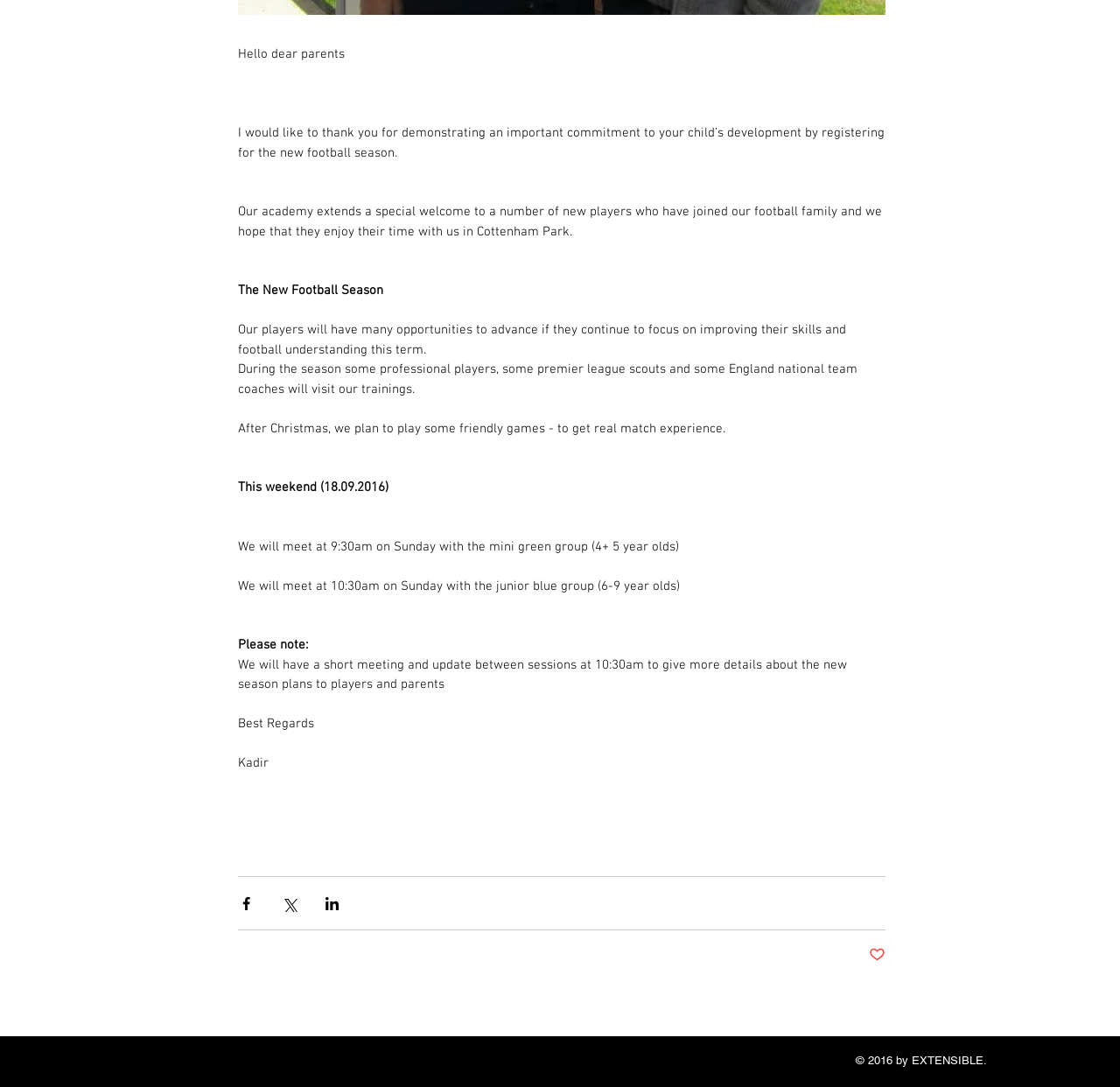Provide your answer in a single word or phrase: 
What is the purpose of the meeting at 10:30am on Sunday?

To give more details about the new season plans